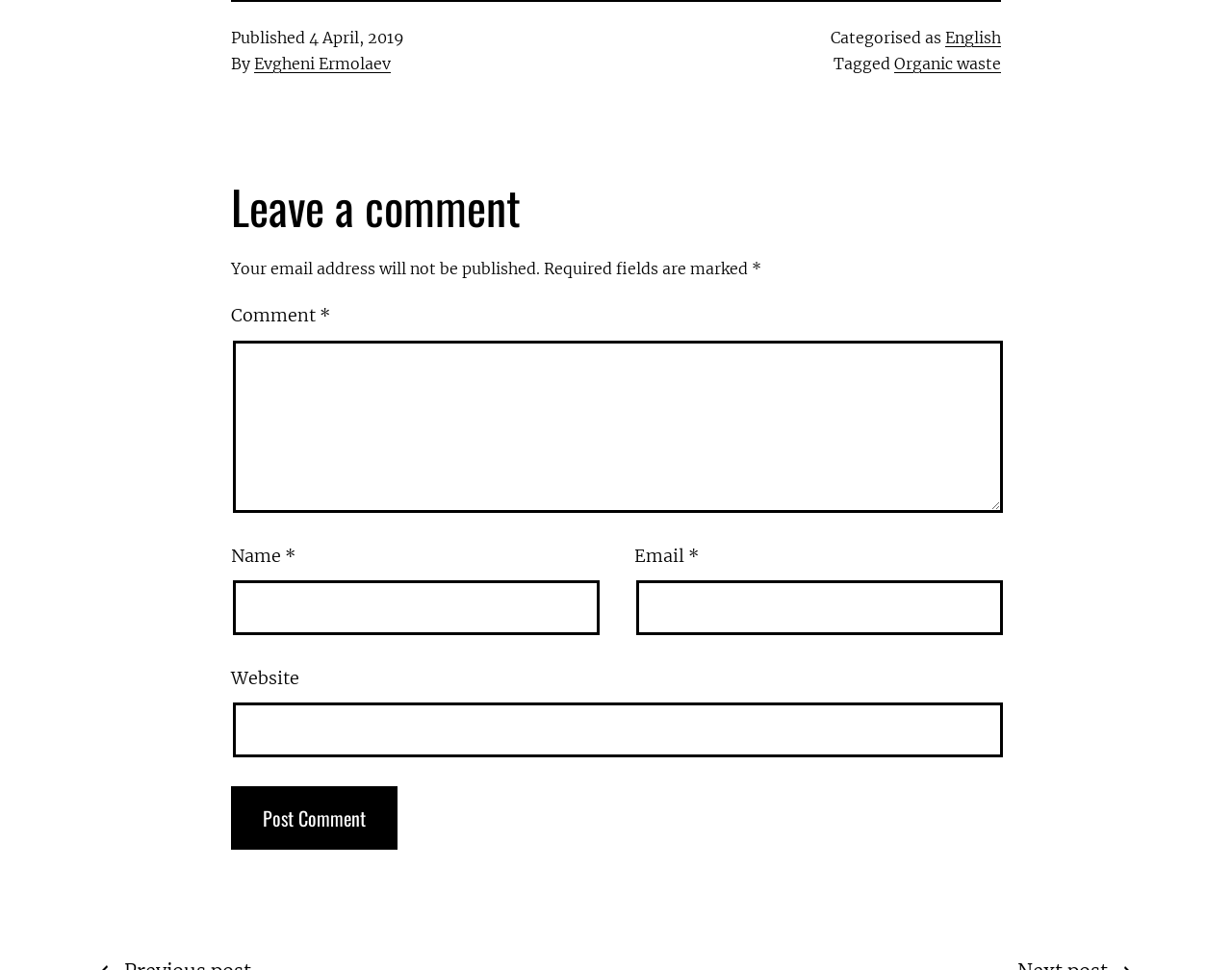Please analyze the image and provide a thorough answer to the question:
Who is the author of the article?

The author of the article is mentioned in the top section of the webpage, where it says 'By' followed by the author's name 'Evgheni Ermolaev'.